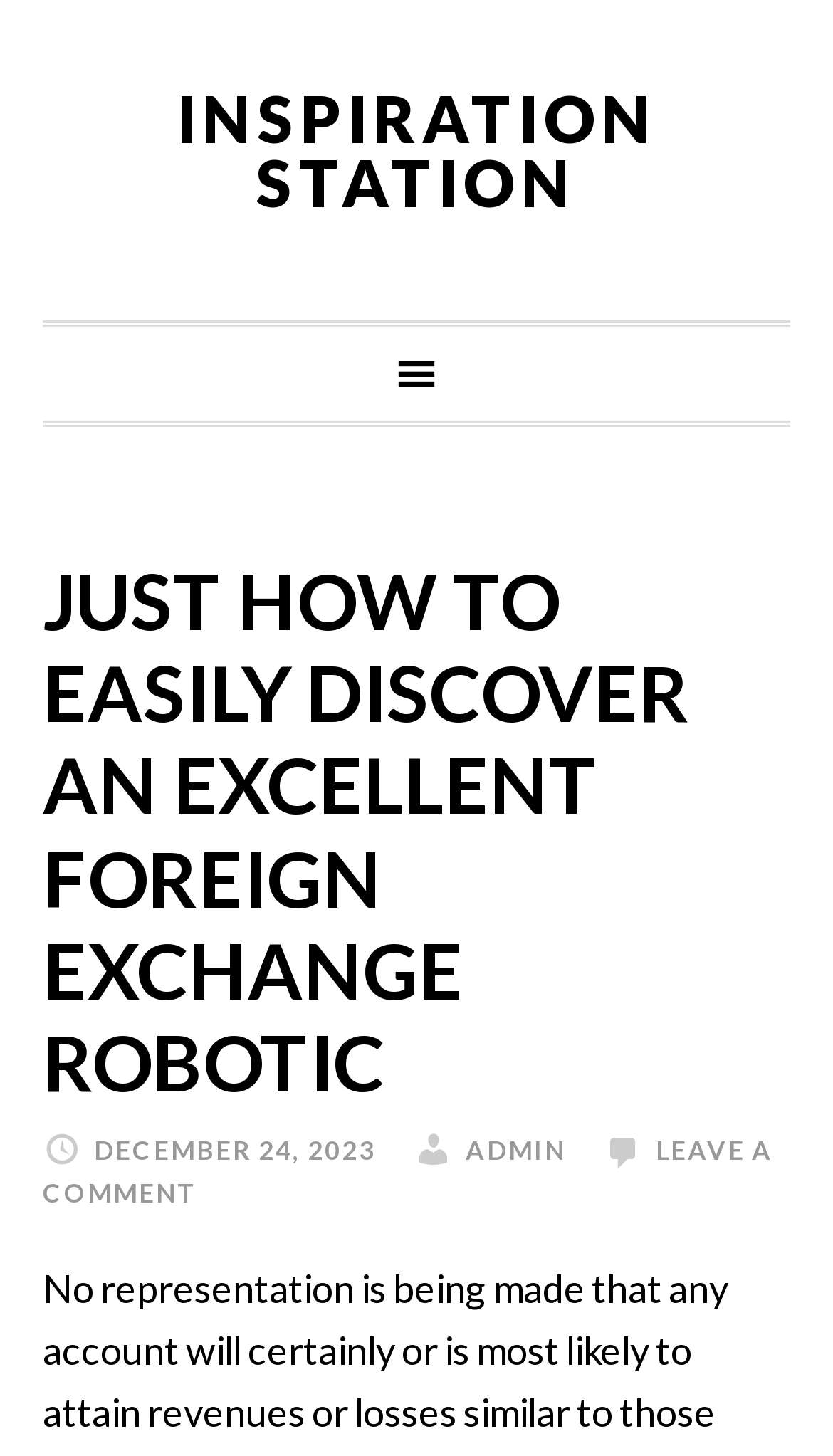What is the category of the article?
Look at the screenshot and respond with one word or a short phrase.

Foreign Exchange Robotic